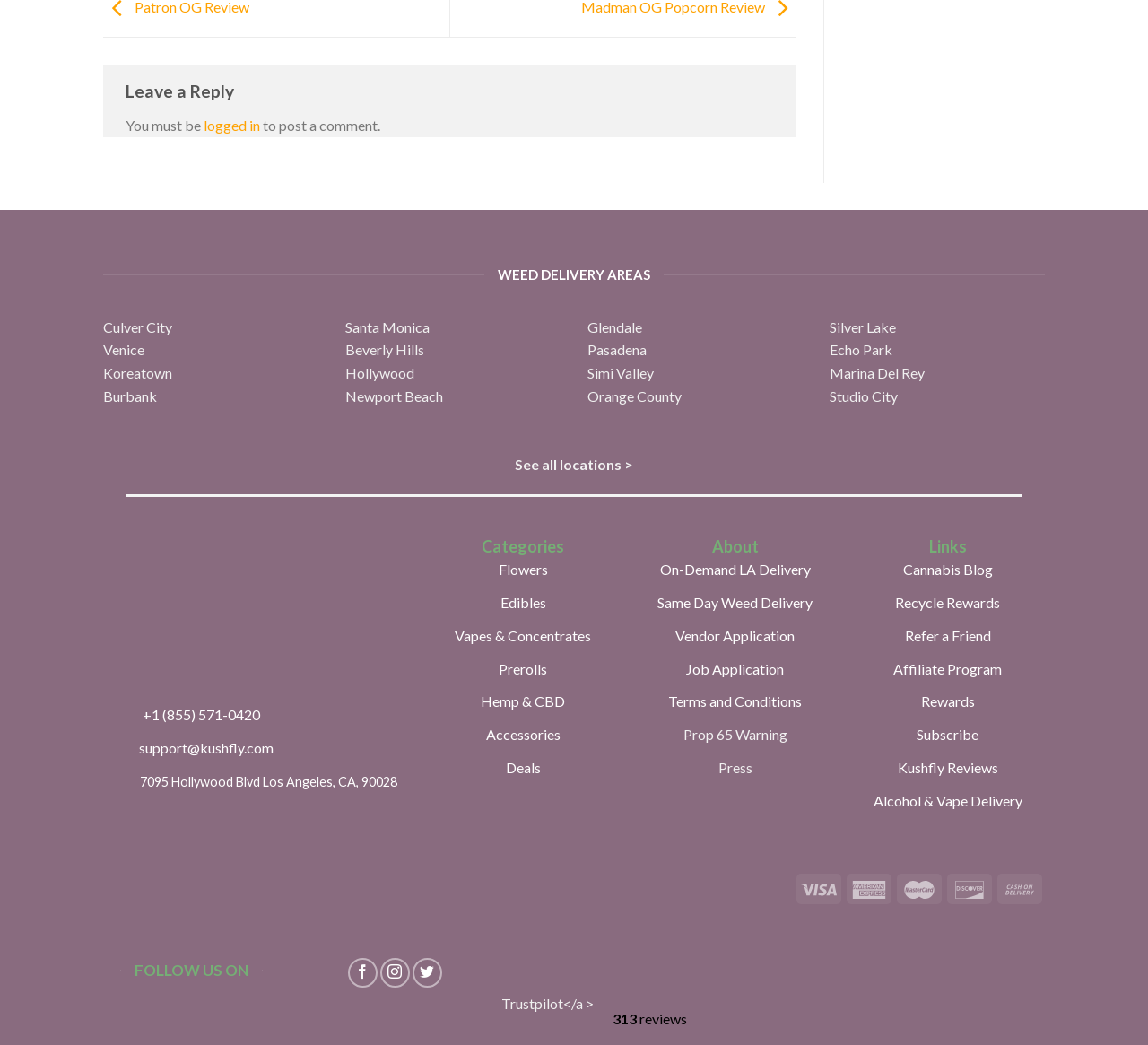Bounding box coordinates are to be given in the format (top-left x, top-left y, bottom-right x, bottom-right y). All values must be floating point numbers between 0 and 1. Provide the bounding box coordinate for the UI element described as: Trustpilot</a >

[0.436, 0.952, 0.517, 0.968]